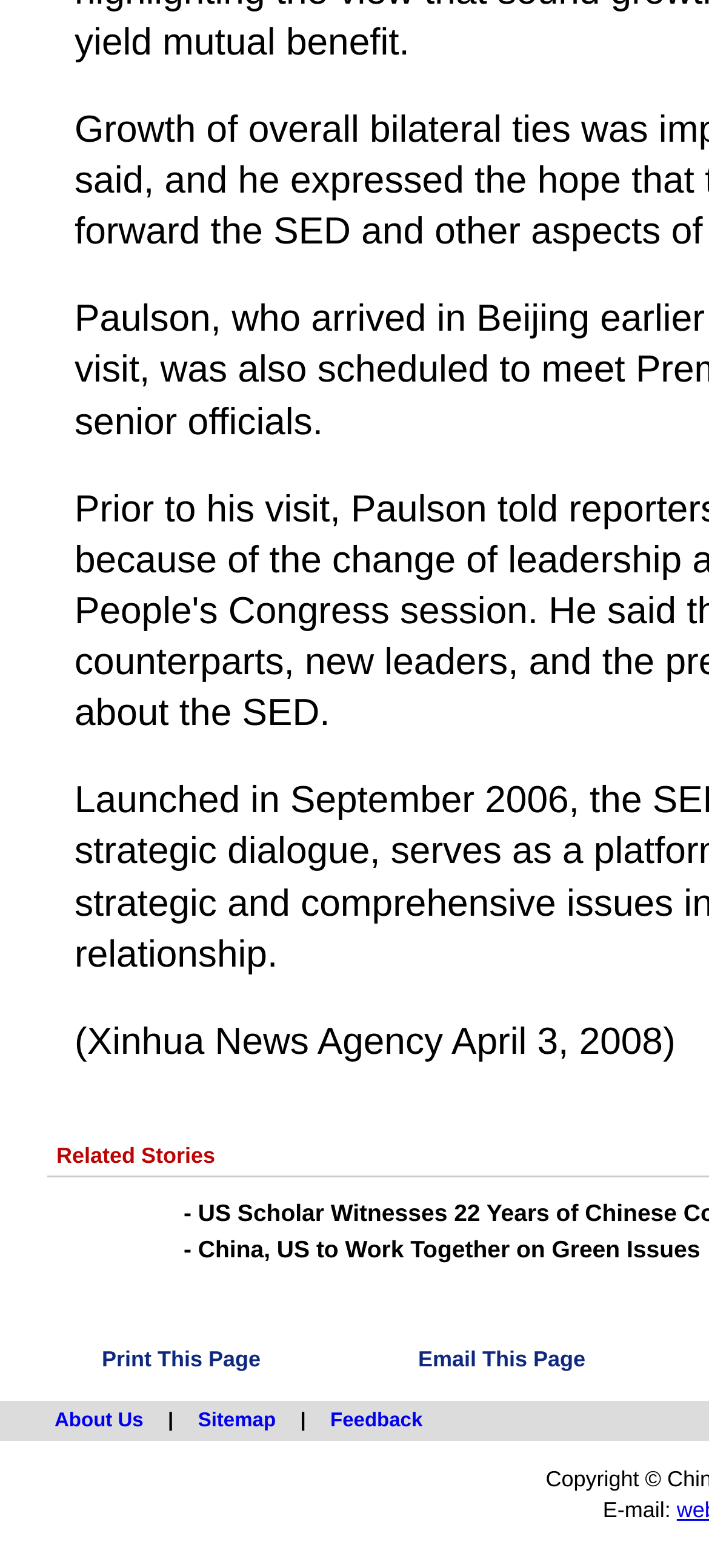What is the text of the first link on the webpage?
Look at the image and respond with a one-word or short-phrase answer.

China, US to Work Together on Green Issues